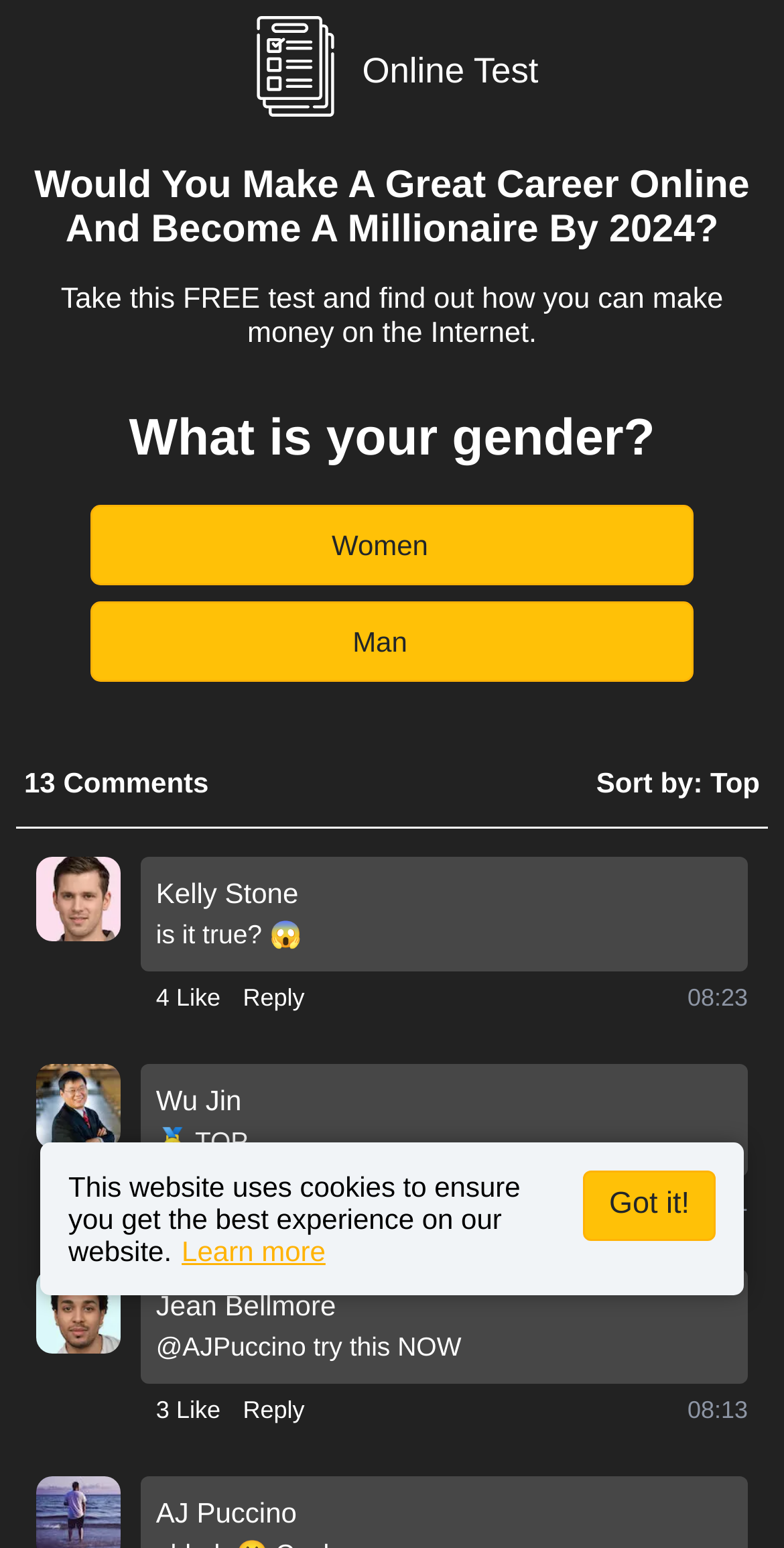Create a detailed summary of all the visual and textual information on the webpage.

This webpage is an online survey platform that invites users to participate and share their insights. At the top-left corner, there is a logo image, accompanied by a "Online Test" text. Below this, there are two headings that ask users if they can make a great career online and become a millionaire by 2024, and invite them to take a free test to find out how they can make money on the internet.

On the left side of the page, there is a section that asks for the user's gender, with two buttons labeled "Women" and "Man". Below this, there are several comments and replies from users, each with a profile picture, username, and a timestamp. The comments are sorted by "Top" and can be liked or replied to.

At the bottom of the page, there is a notice that informs users that the website uses cookies to ensure the best experience, with a link to "Learn more" and a "Got it!" button to acknowledge the notice.

Throughout the page, there are several images, including profile pictures and a logo, which are scattered across the page. The overall layout is organized, with clear headings and concise text, making it easy for users to navigate and participate in the survey.